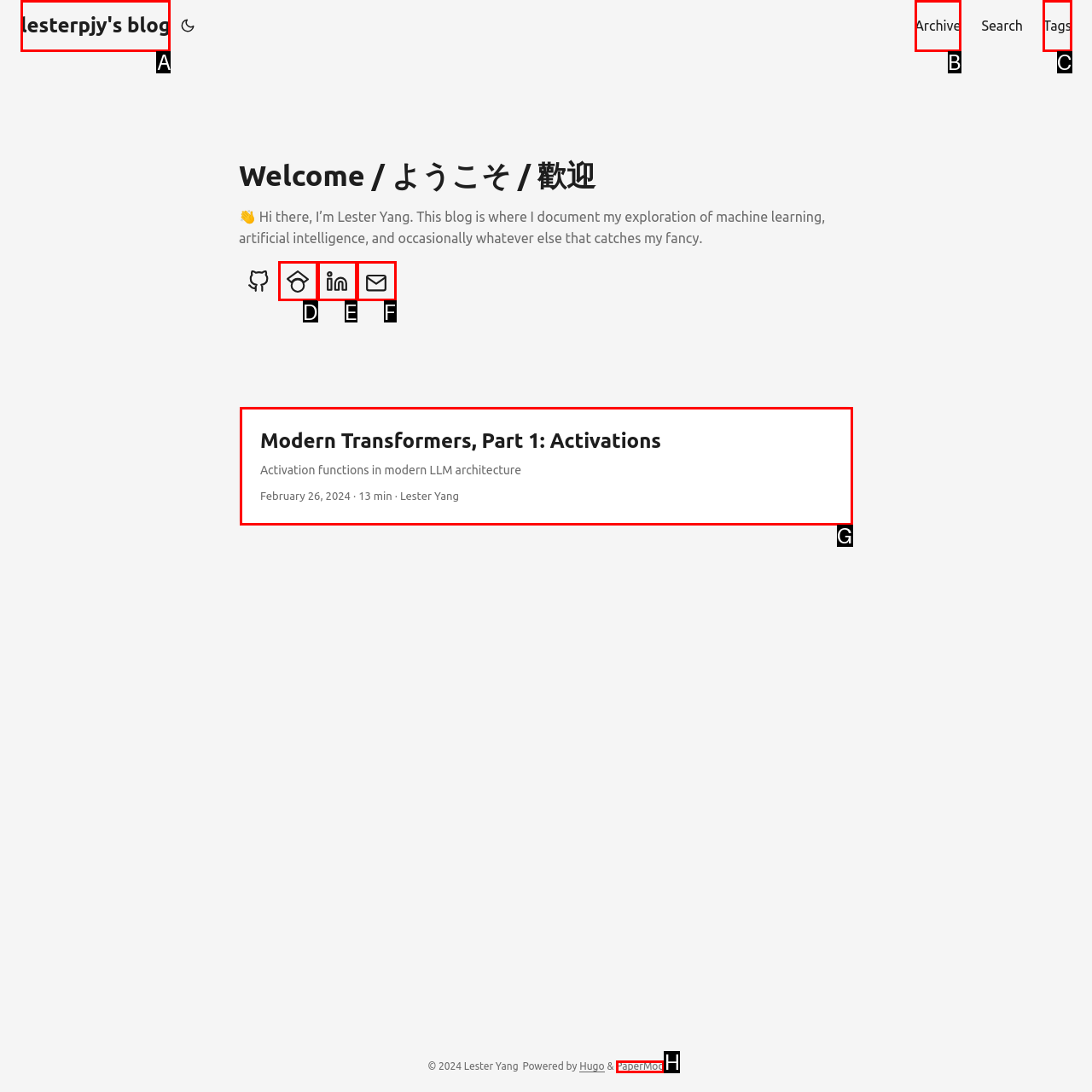Find the HTML element that suits the description: Sacred Sound (Exploration Full Fund)
Indicate your answer with the letter of the matching option from the choices provided.

None